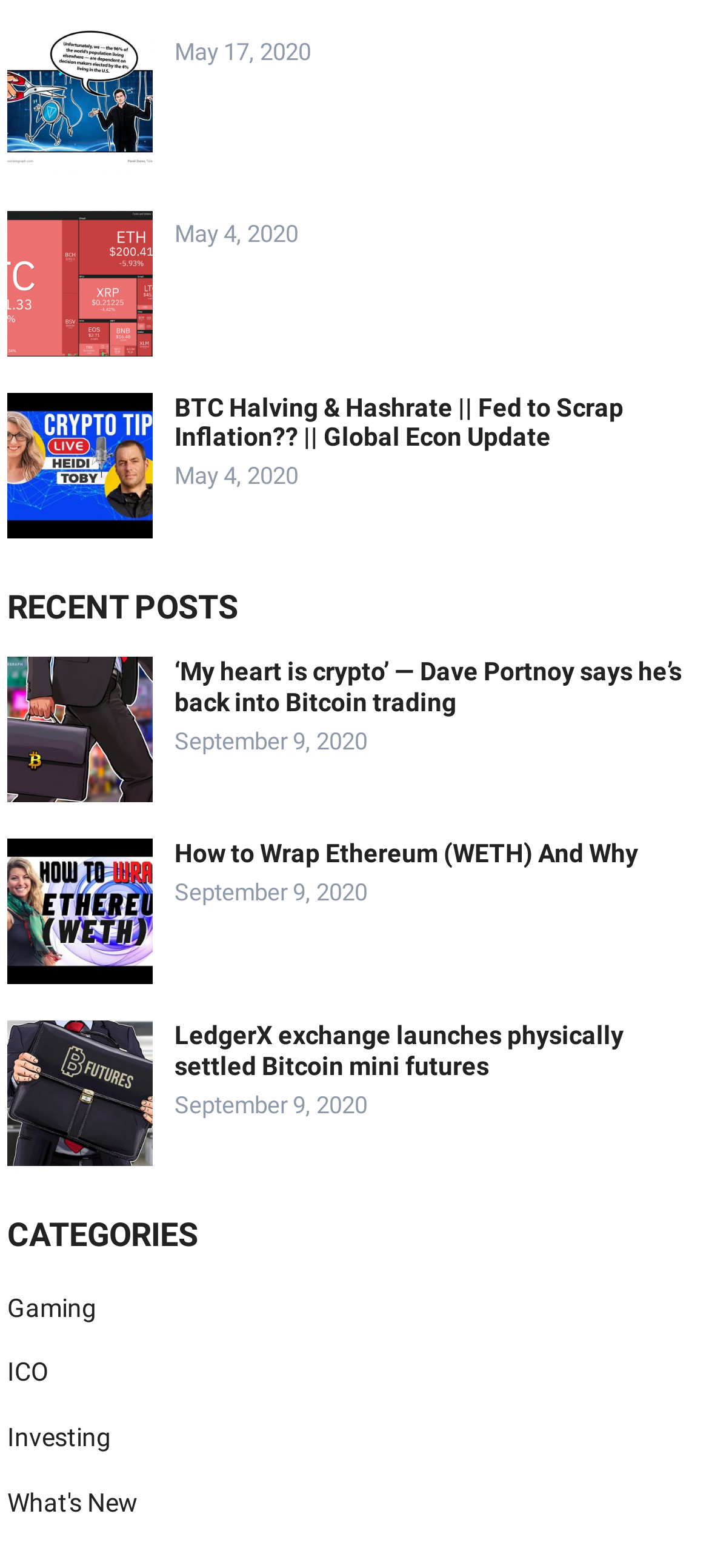How many categories are listed?
Relying on the image, give a concise answer in one word or a brief phrase.

4